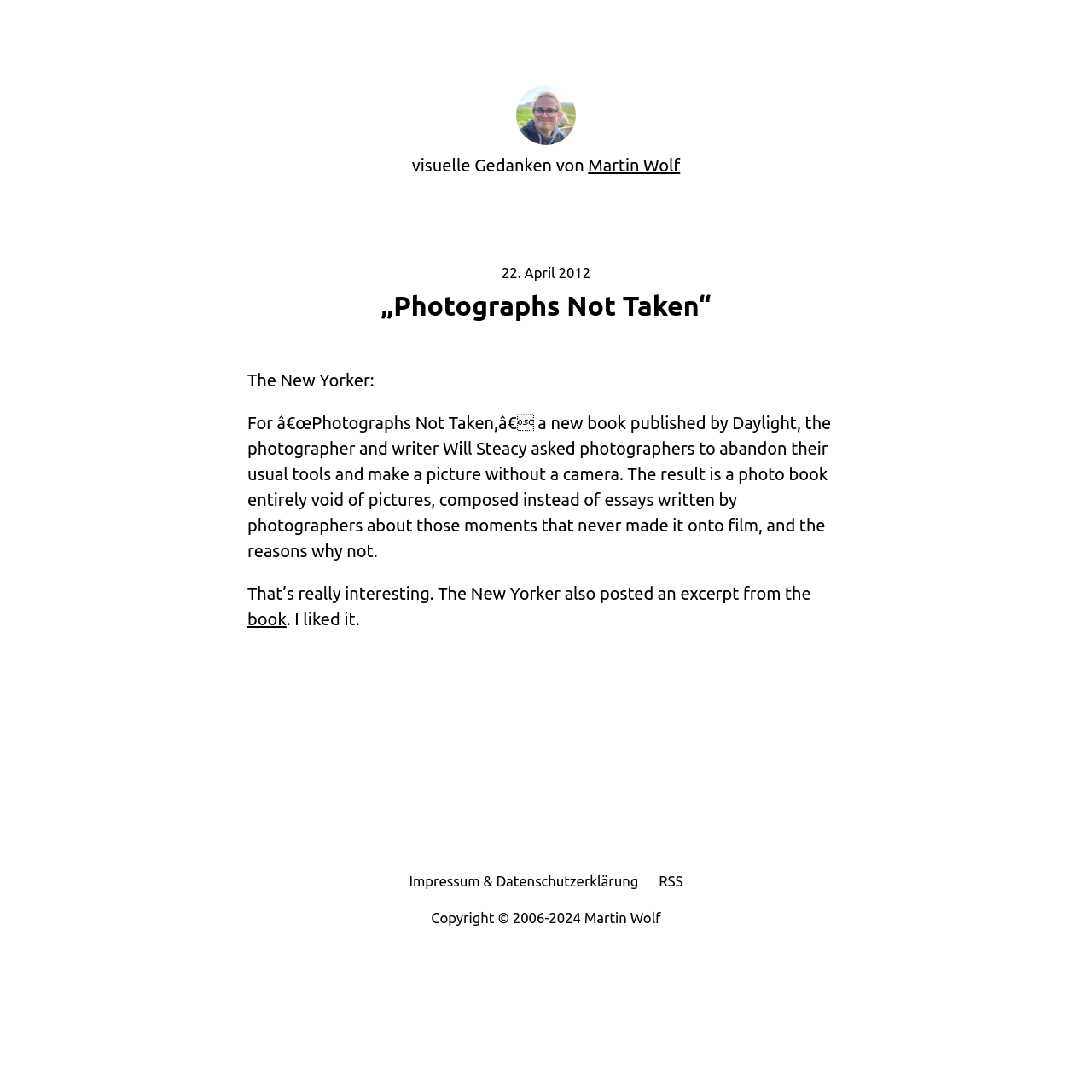Explain in detail what you observe on this webpage.

The webpage is about a book titled "Photographs Not Taken" and features a collection of essays written by photographers about moments that never made it onto film. At the top of the page, there is a link to the website's homepage, followed by the title "visuelle Gedanken von" and a link to the author's name, Martin Wolf. 

Below this, there is a main section that takes up most of the page, containing an article about the book. The article starts with a header section that includes the date "22. April 2012" and the title of the book in quotes. 

Following this, there is a paragraph that mentions The New Yorker, and then a blockquote that contains a lengthy text about the book, describing its concept and content. The blockquote also includes a link to an excerpt from the book posted on The New Yorker's website. 

At the bottom of the page, there is a section that contains links to the website's impressum and data protection information, an RSS link, a copyright notice, and another link to the author's name, Martin Wolf.